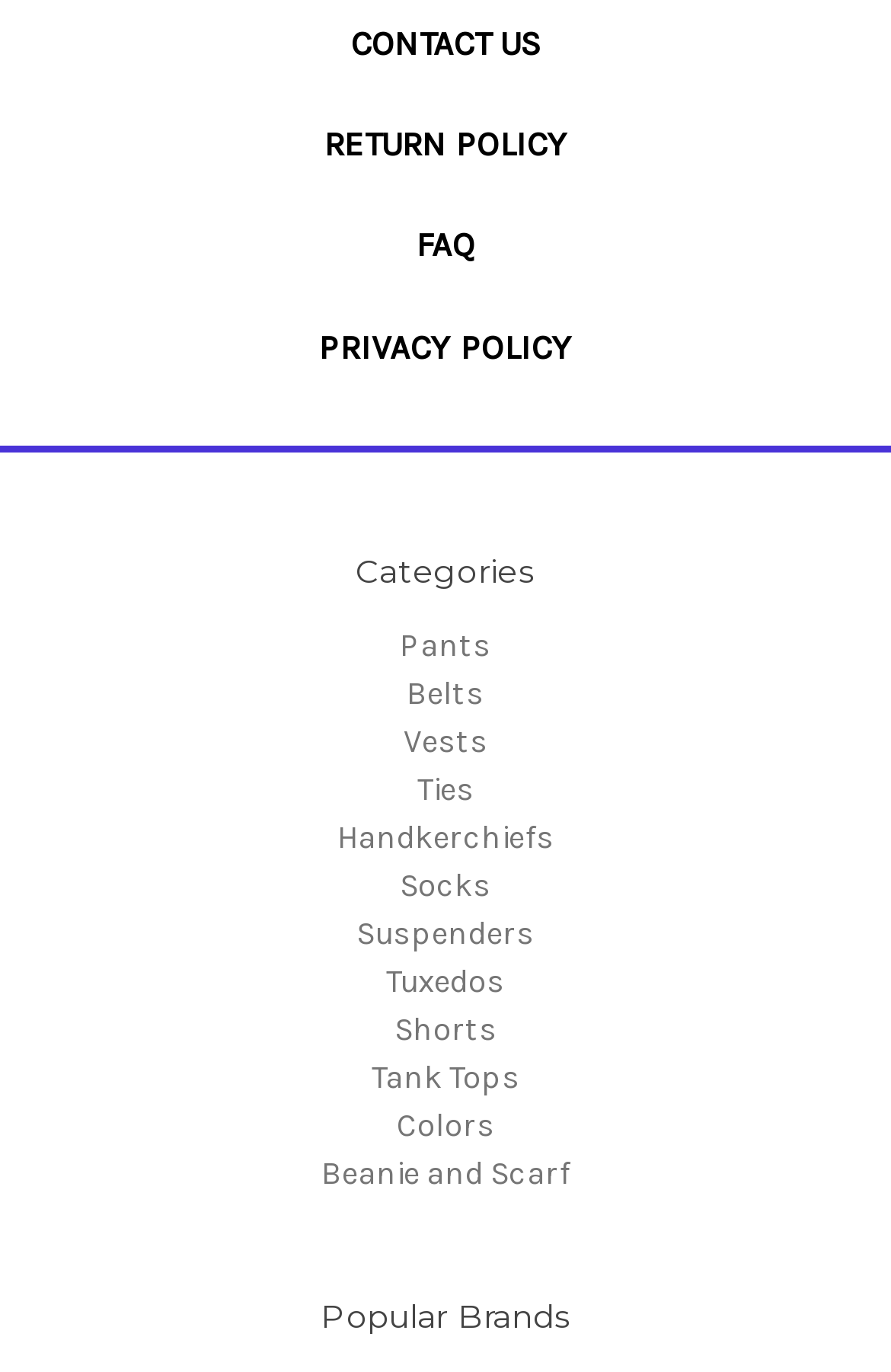What is the category above 'Pants'? Please answer the question using a single word or phrase based on the image.

Categories